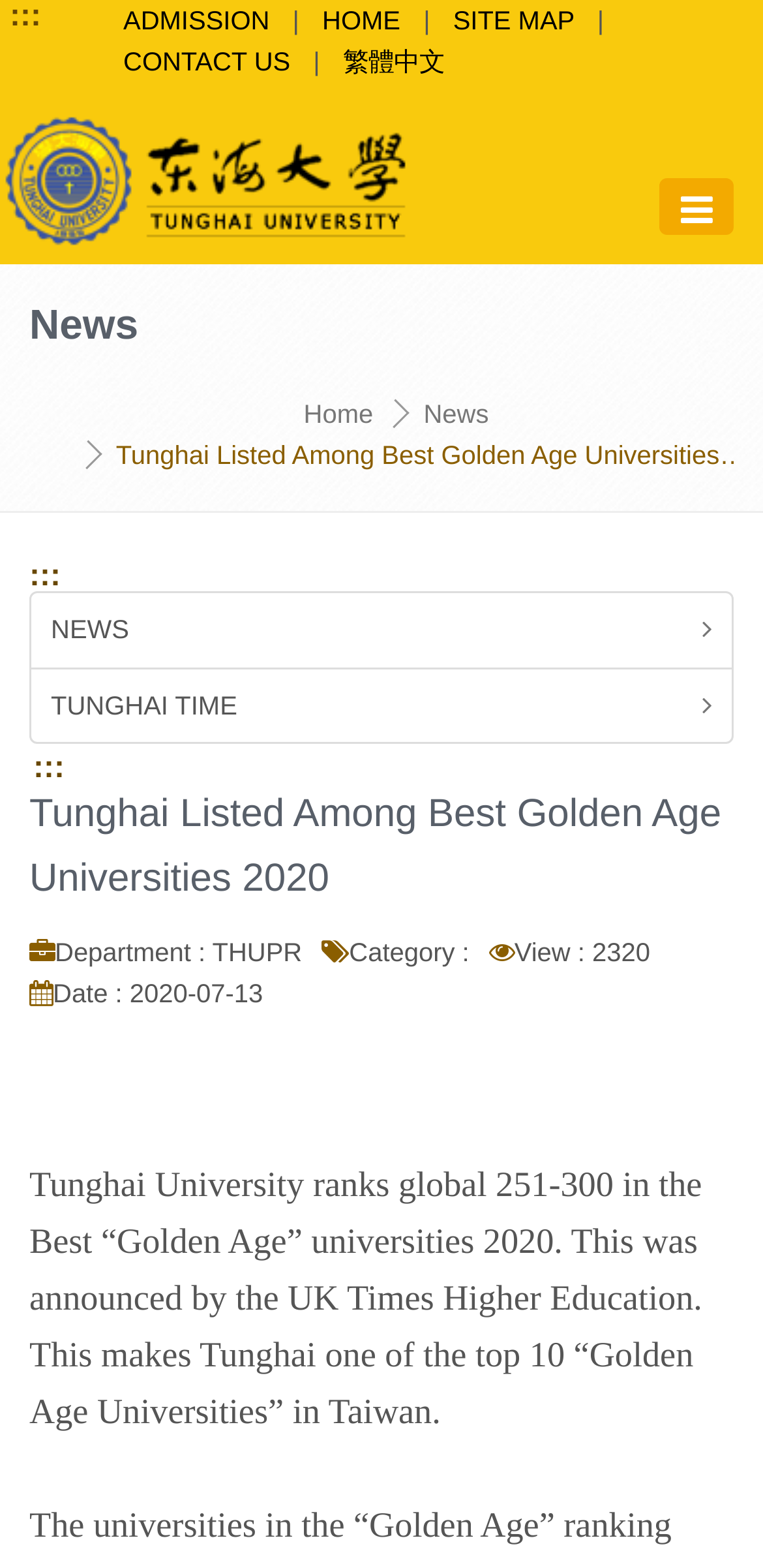Give a one-word or short phrase answer to this question: 
What is the ranking of Tunghai University?

251-300